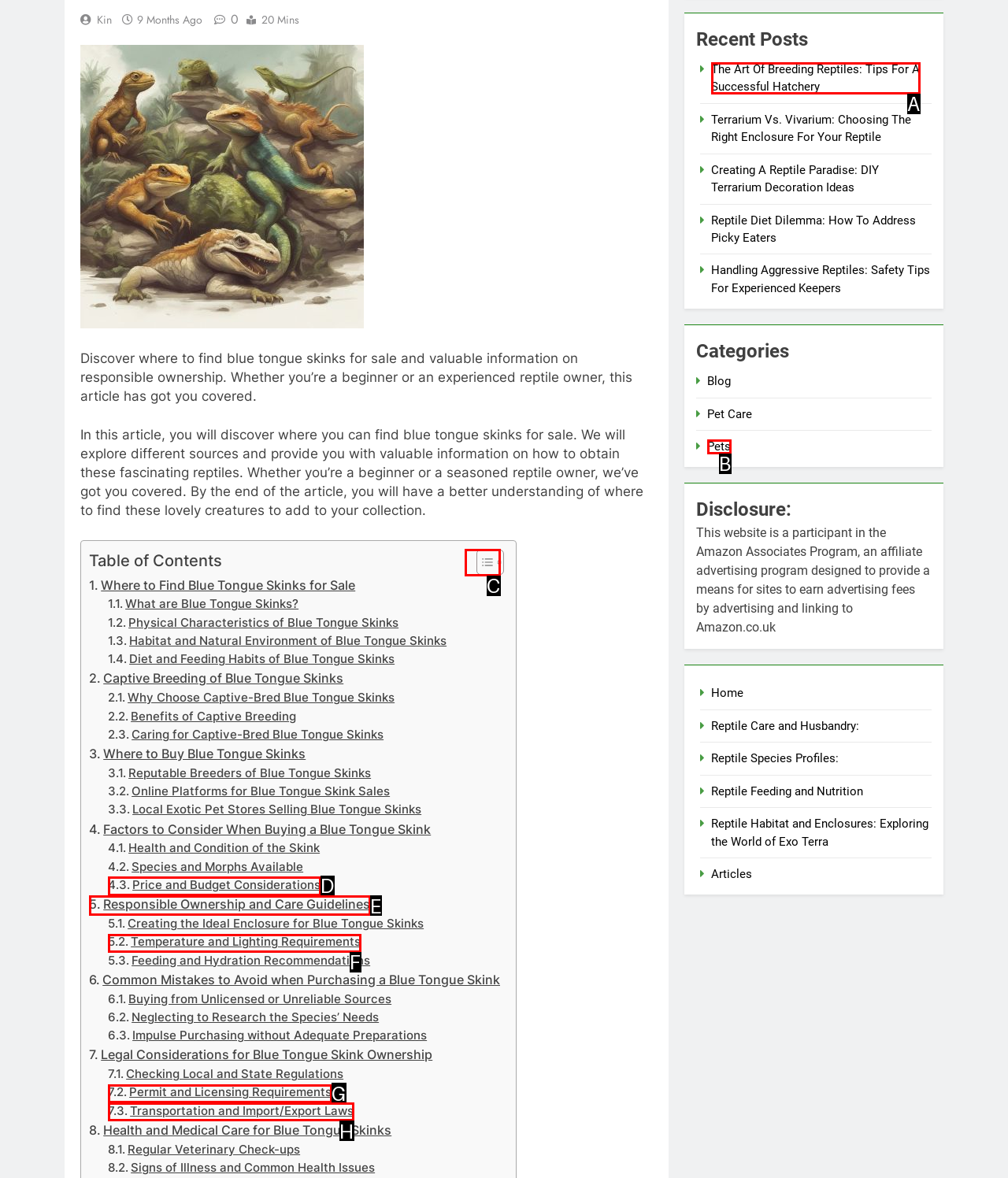Find the option that aligns with: Temperature and Lighting Requirements
Provide the letter of the corresponding option.

F